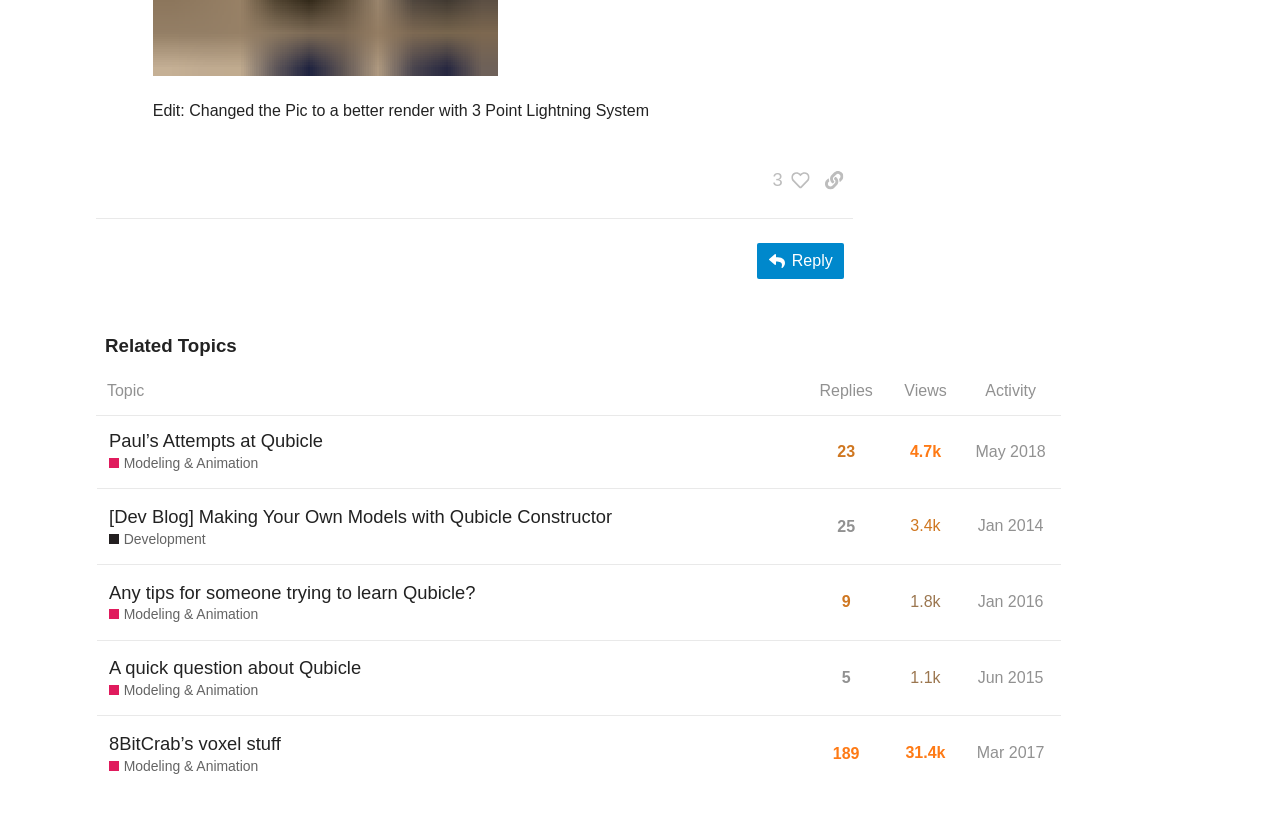How many replies does the topic 'Paul’s Attempts at Qubicle Modeling & Animation' have?
Provide a detailed and extensive answer to the question.

I found the topic 'Paul’s Attempts at Qubicle Modeling & Animation' in the table and saw that it has 23 replies, which is indicated by the button 'This topic has 23 replies with a very high like to post ratio'.